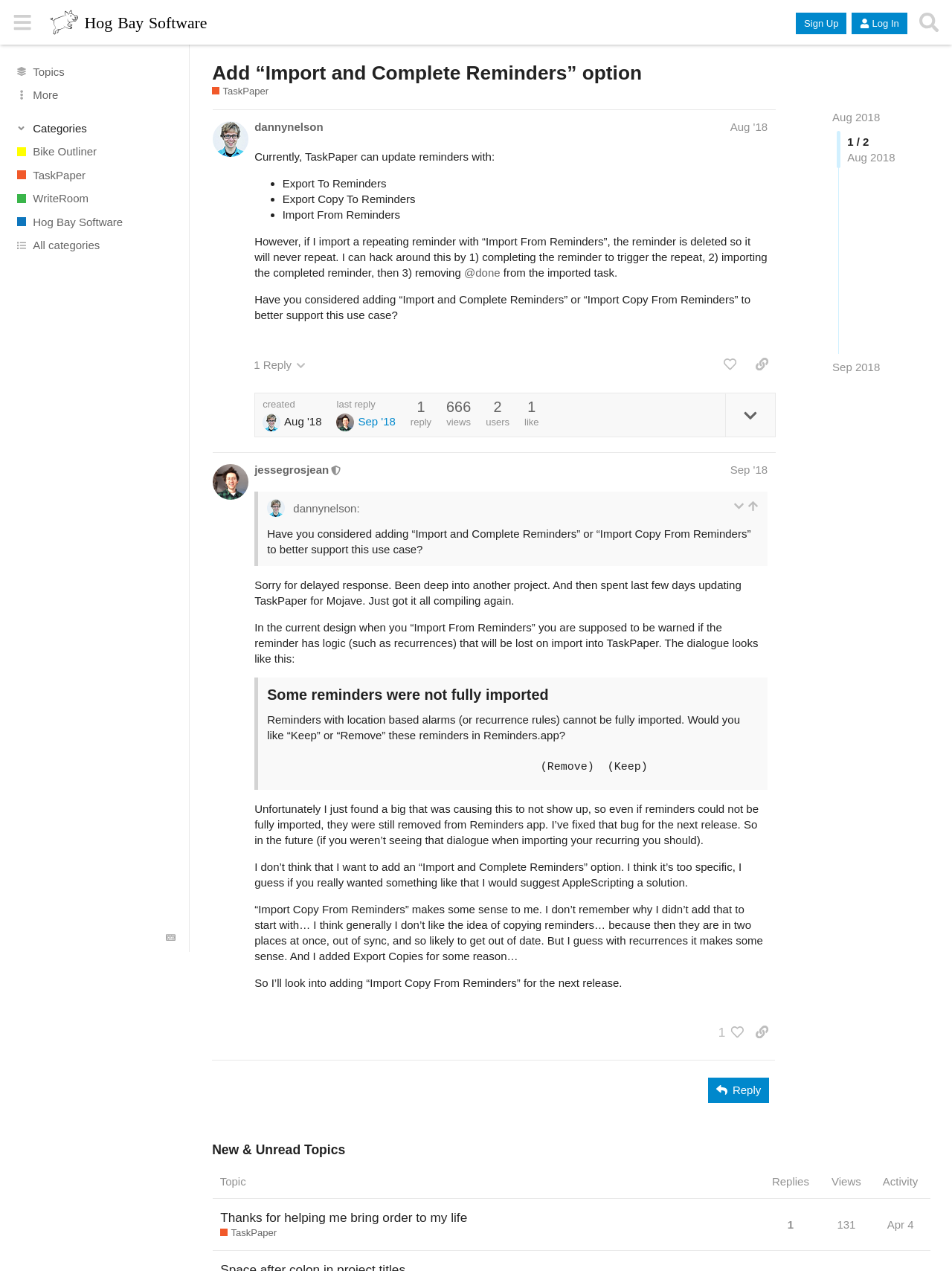Provide a brief response to the question below using a single word or phrase: 
What is the name of the software being discussed?

TaskPaper